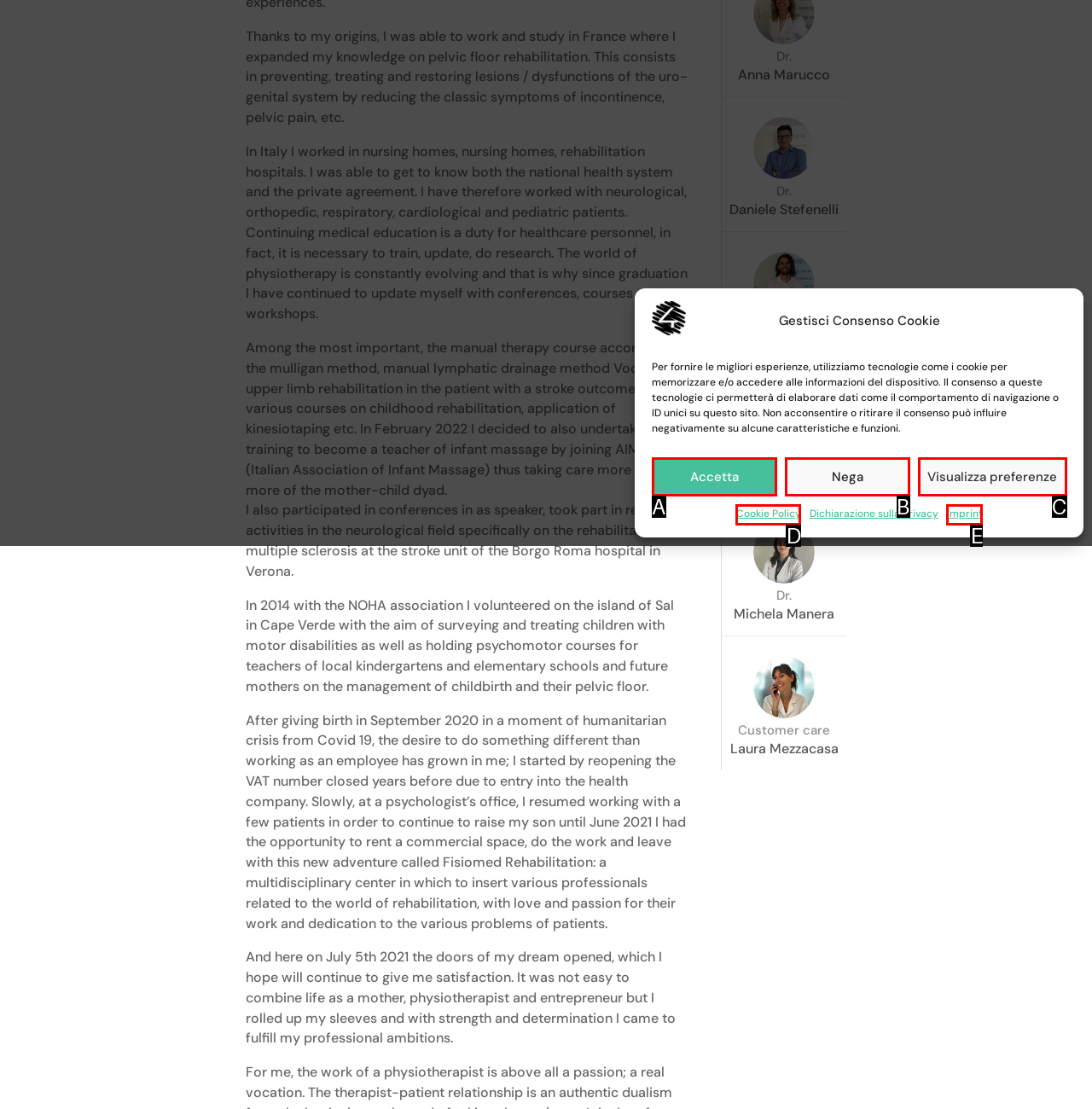Determine which HTML element best suits the description: AuthorBytes. Reply with the letter of the matching option.

None